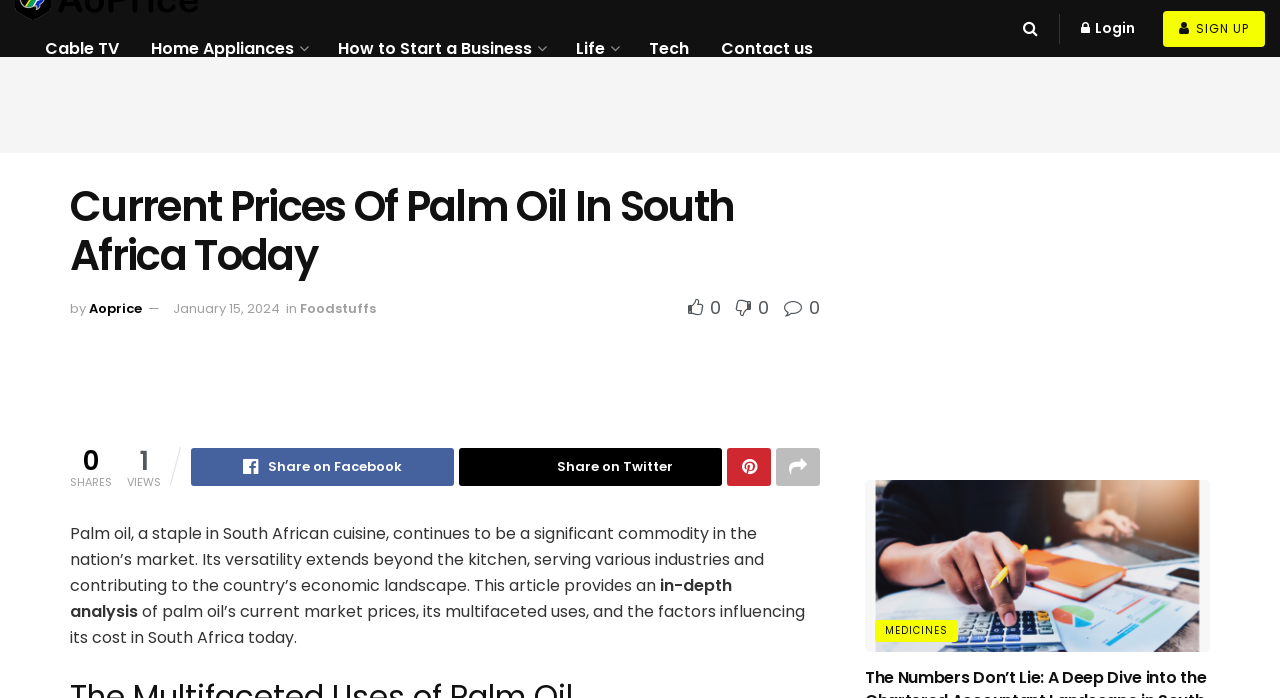Please identify the bounding box coordinates of the element's region that needs to be clicked to fulfill the following instruction: "Click on the 'MEDICINES' link". The bounding box coordinates should consist of four float numbers between 0 and 1, i.e., [left, top, right, bottom].

[0.684, 0.889, 0.748, 0.92]